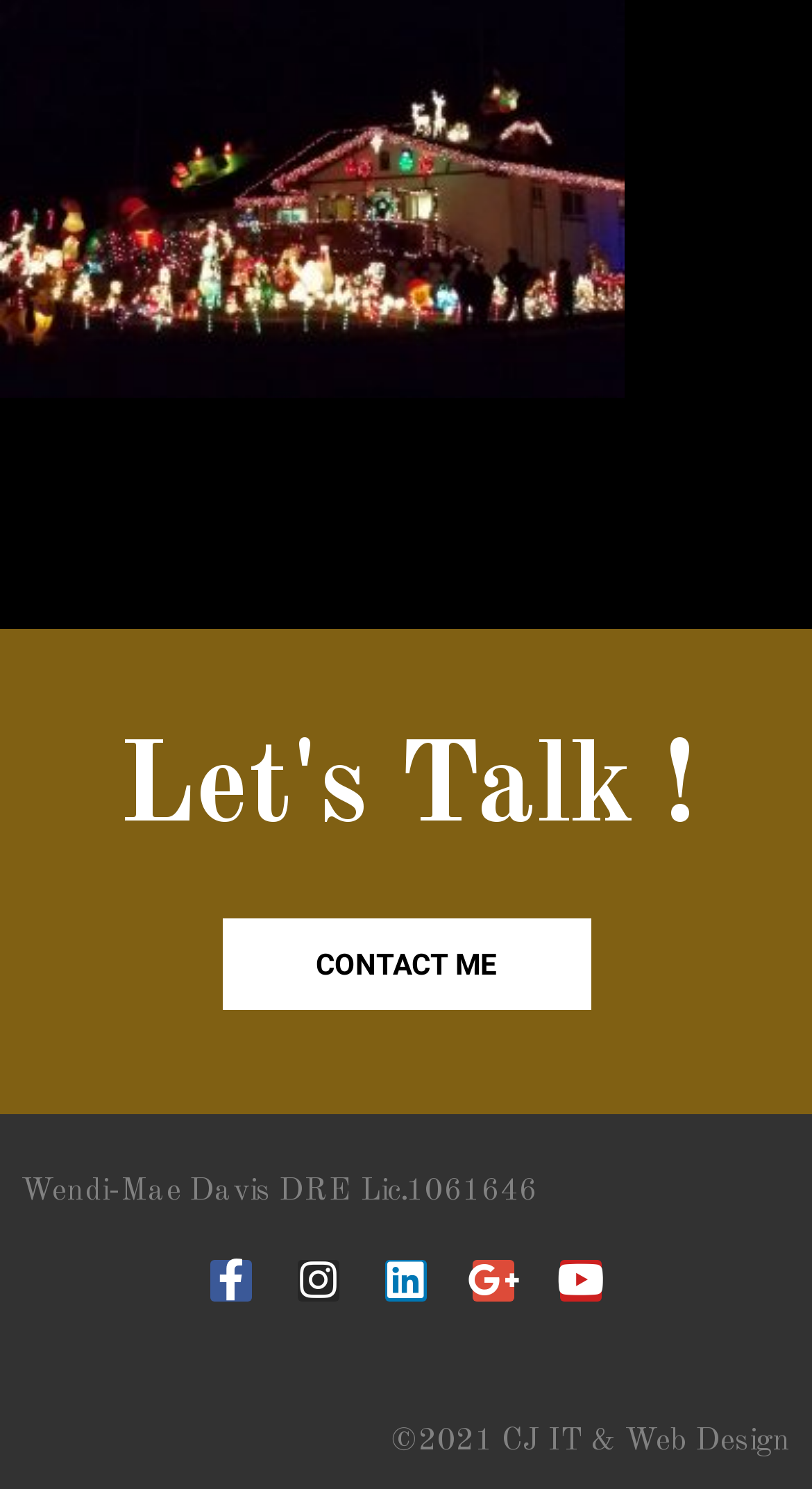What is the name of the person on this webpage?
Answer the question in a detailed and comprehensive manner.

The webpage has a heading element that contains the name 'Wendi-Mae Davis DRE Lic.1061646', which suggests that Wendi-Mae Davis is the person associated with this webpage.